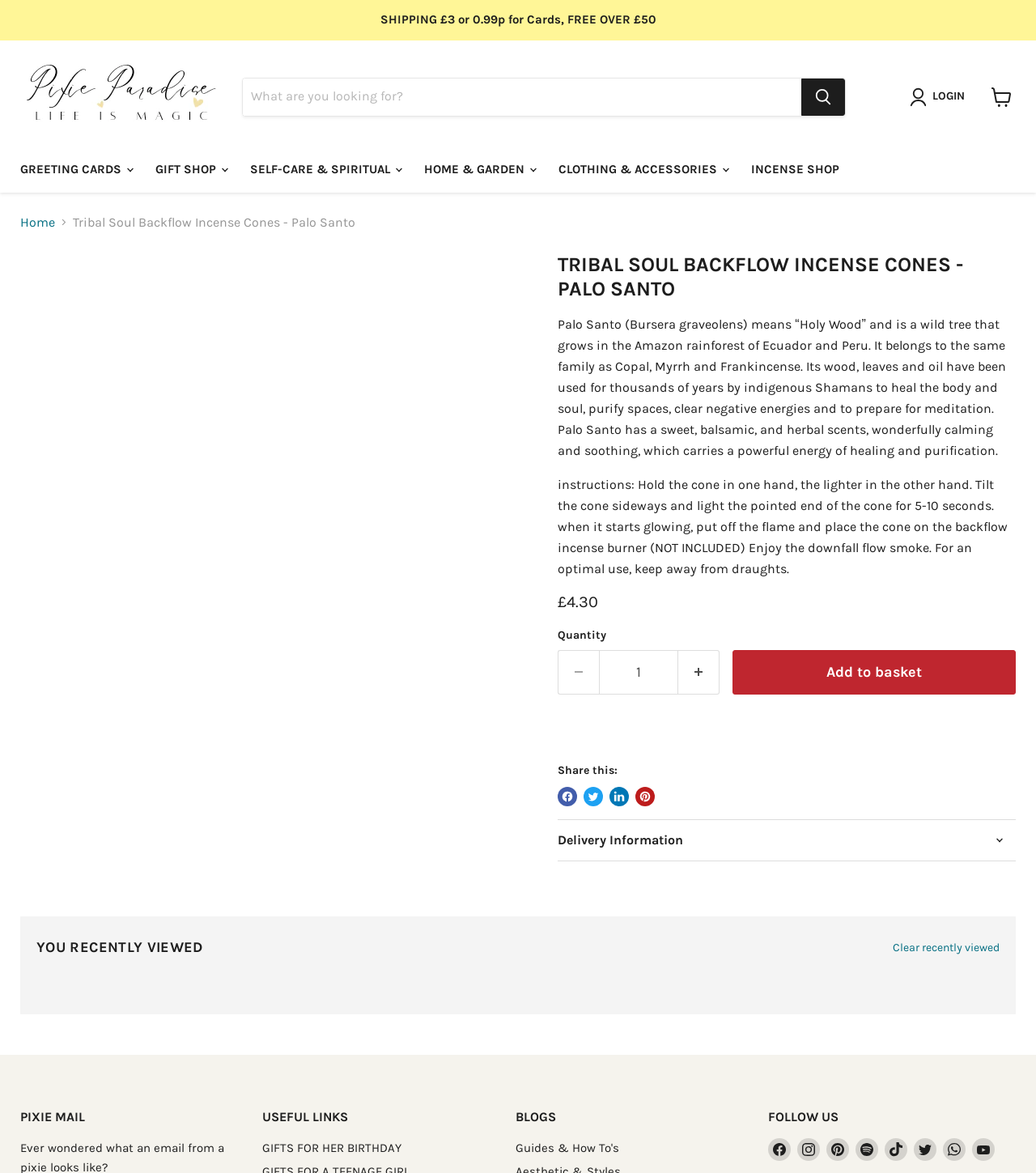What is the name of the product?
Using the visual information, respond with a single word or phrase.

Tribal Soul Backflow Incense Cones - Palo Santo